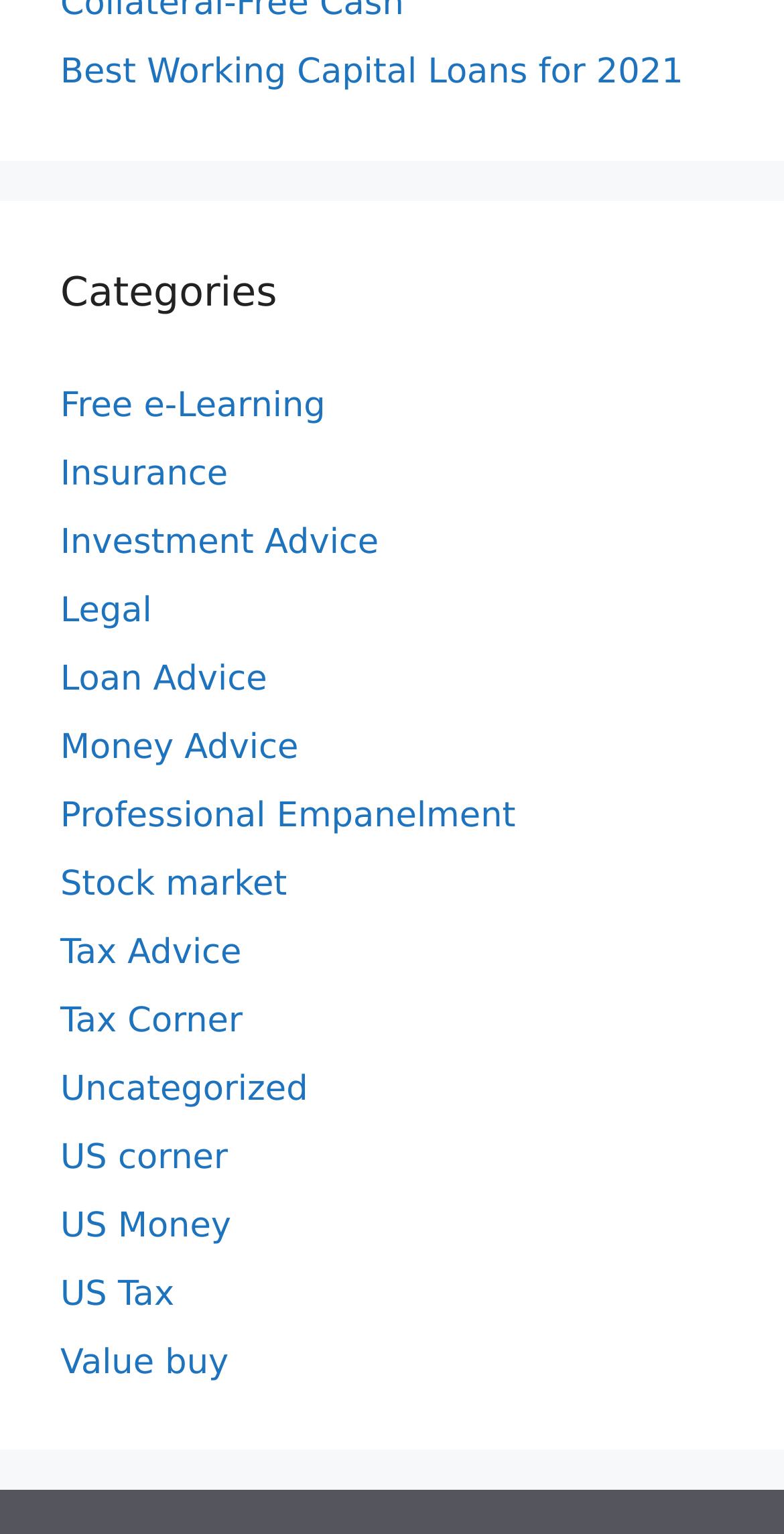Respond to the question below with a single word or phrase:
What is the category that comes after 'Insurance'?

Investment Advice